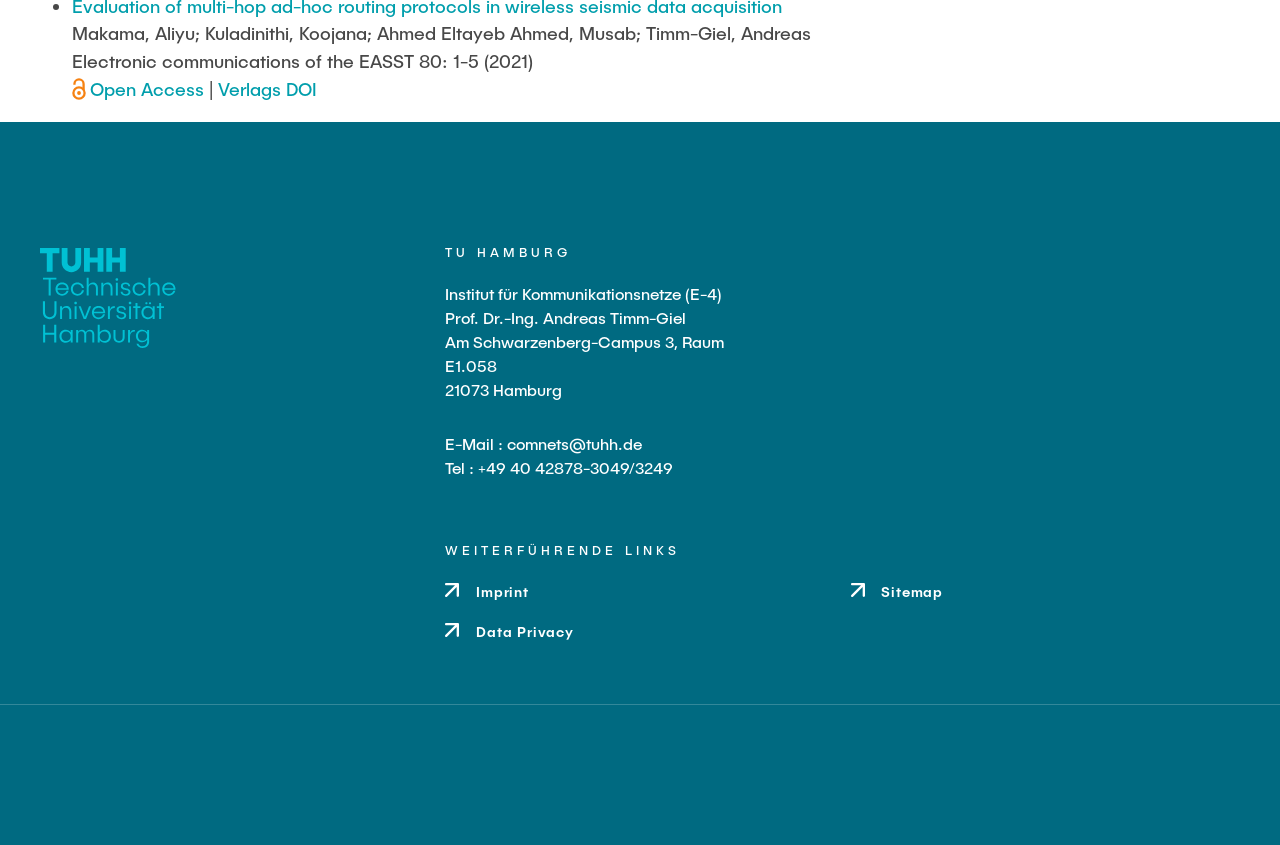Using the provided element description: "Film and Television", identify the bounding box coordinates. The coordinates should be four floats between 0 and 1 in the order [left, top, right, bottom].

None